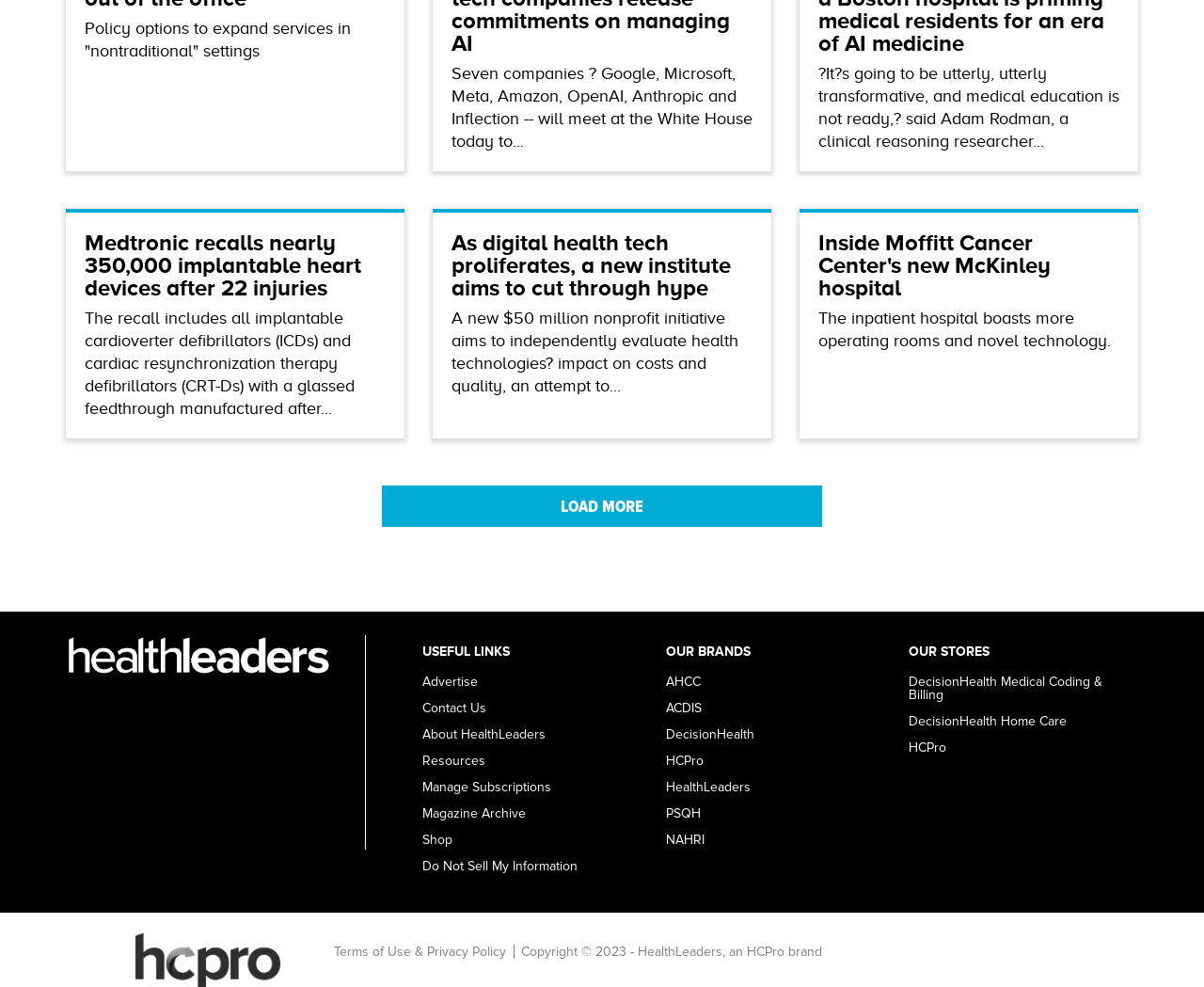Locate the bounding box coordinates of the clickable region to complete the following instruction: "Click on the 'Medtronic recalls nearly 350,000 implantable heart devices' news article."

[0.055, 0.212, 0.336, 0.444]